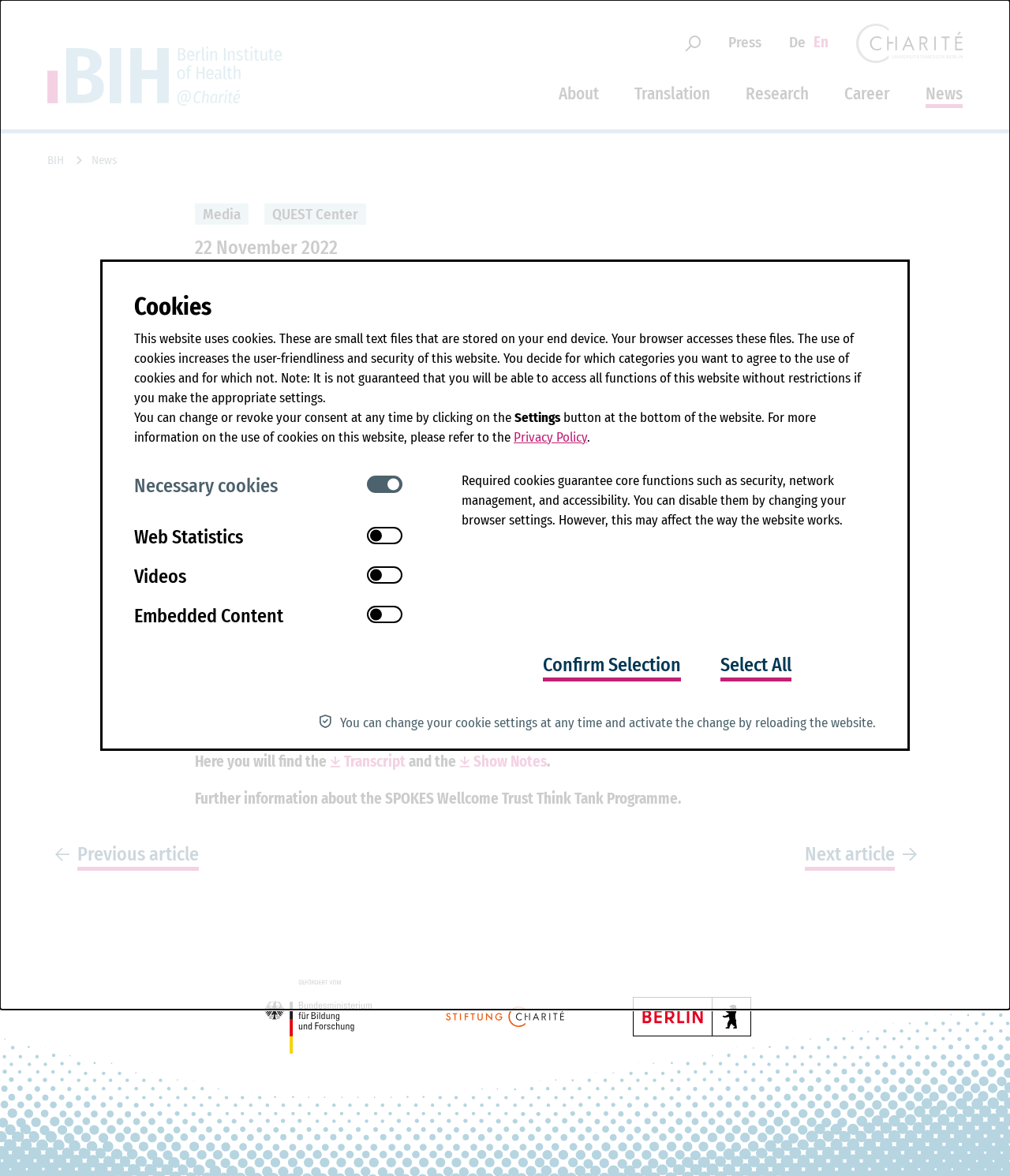Bounding box coordinates are specified in the format (top-left x, top-left y, bottom-right x, bottom-right y). All values are floating point numbers bounded between 0 and 1. Please provide the bounding box coordinate of the region this sentence describes: alt="Back to homepage"

[0.047, 0.039, 0.279, 0.09]